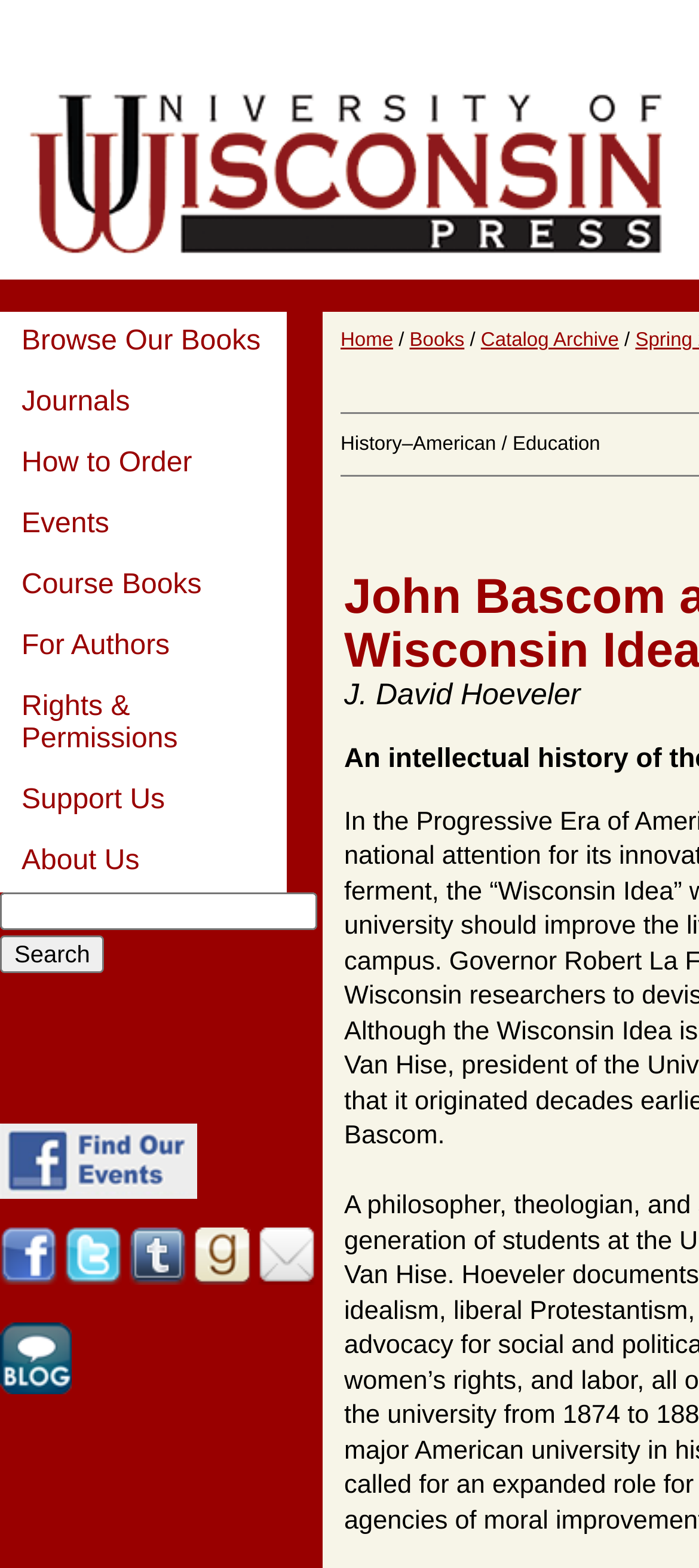Pinpoint the bounding box coordinates of the area that must be clicked to complete this instruction: "Browse Our Books".

[0.0, 0.199, 0.41, 0.238]